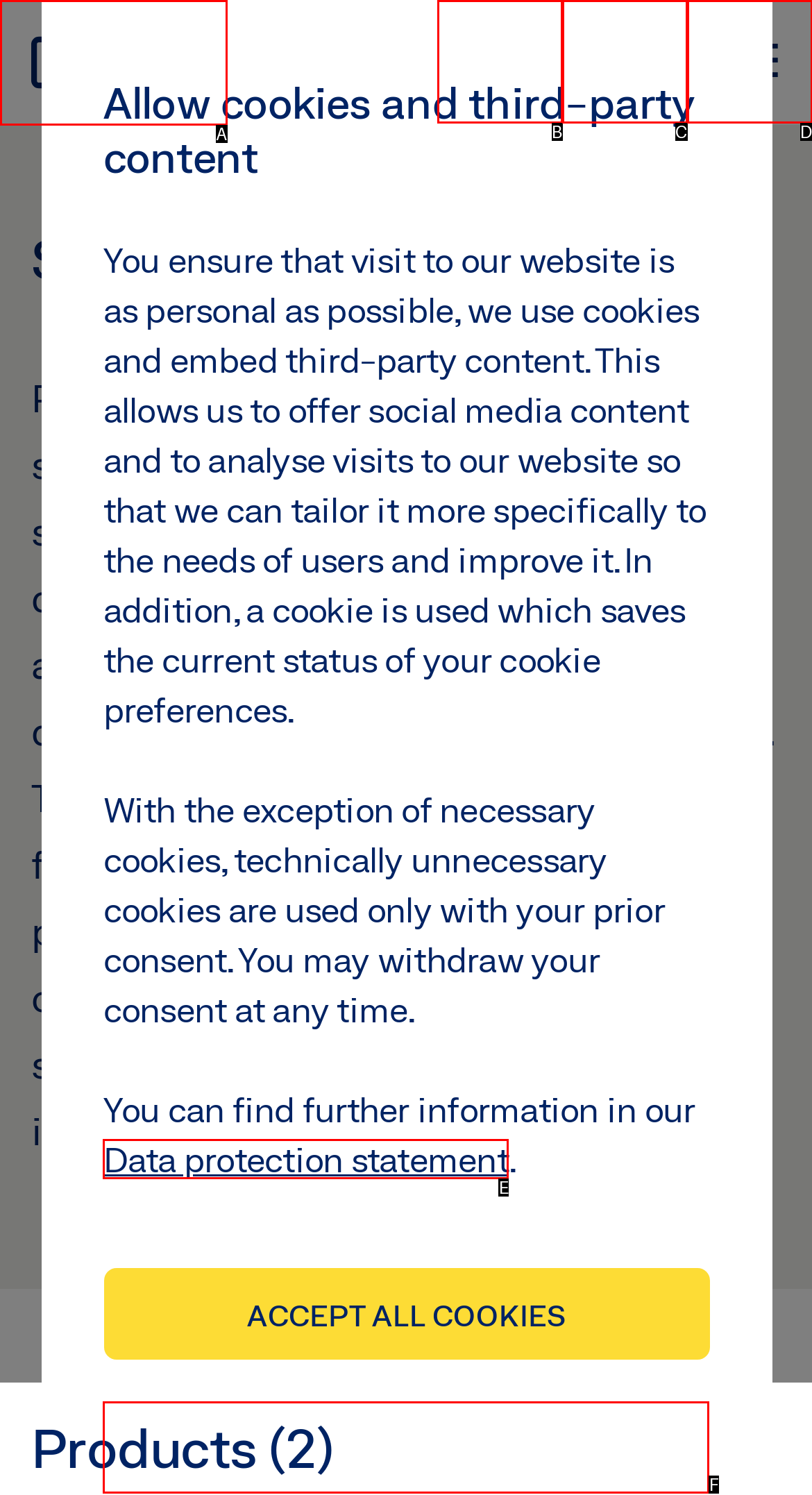Given the description: aria-label="Advertisement" name="aswift_0" title="Advertisement"
Identify the letter of the matching UI element from the options.

None